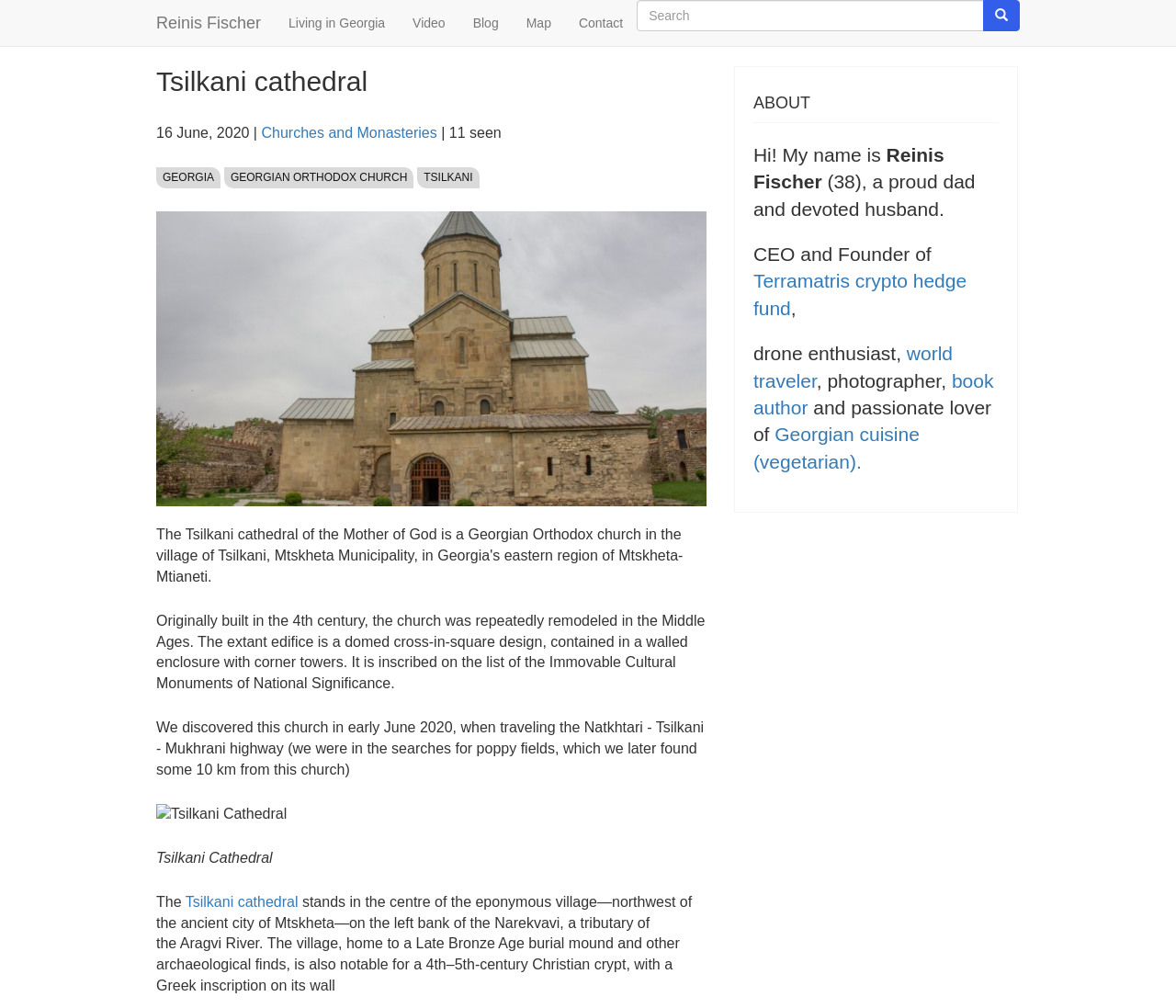Identify the bounding box coordinates of the element to click to follow this instruction: 'Check out the Facebook page'. Ensure the coordinates are four float values between 0 and 1, provided as [left, top, right, bottom].

None